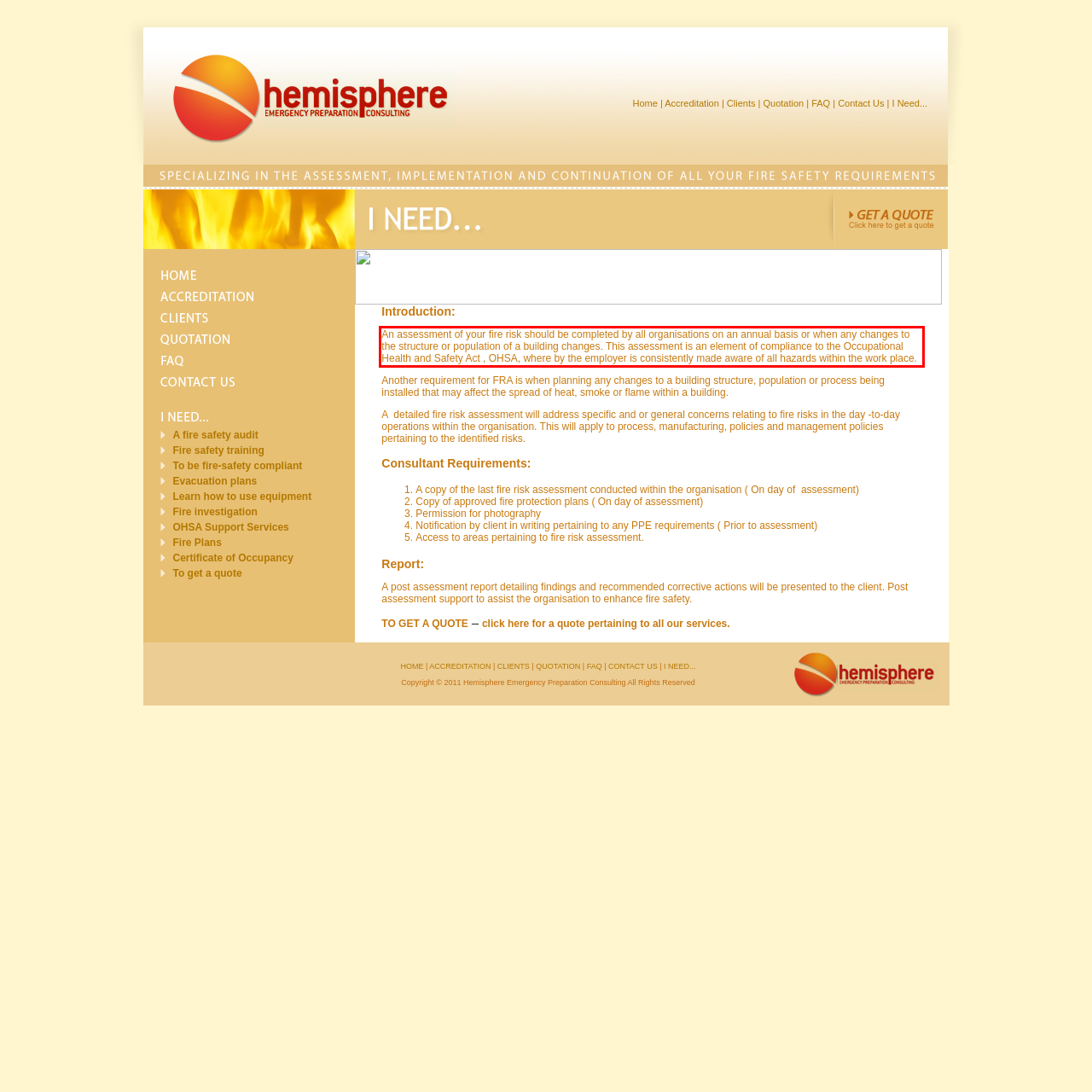You have a webpage screenshot with a red rectangle surrounding a UI element. Extract the text content from within this red bounding box.

An assessment of your fire risk should be completed by all organisations on an annual basis or when any changes to the structure or population of a building changes. This assessment is an element of compliance to the Occupational Health and Safety Act , OHSA, where by the employer is consistently made aware of all hazards within the work place.